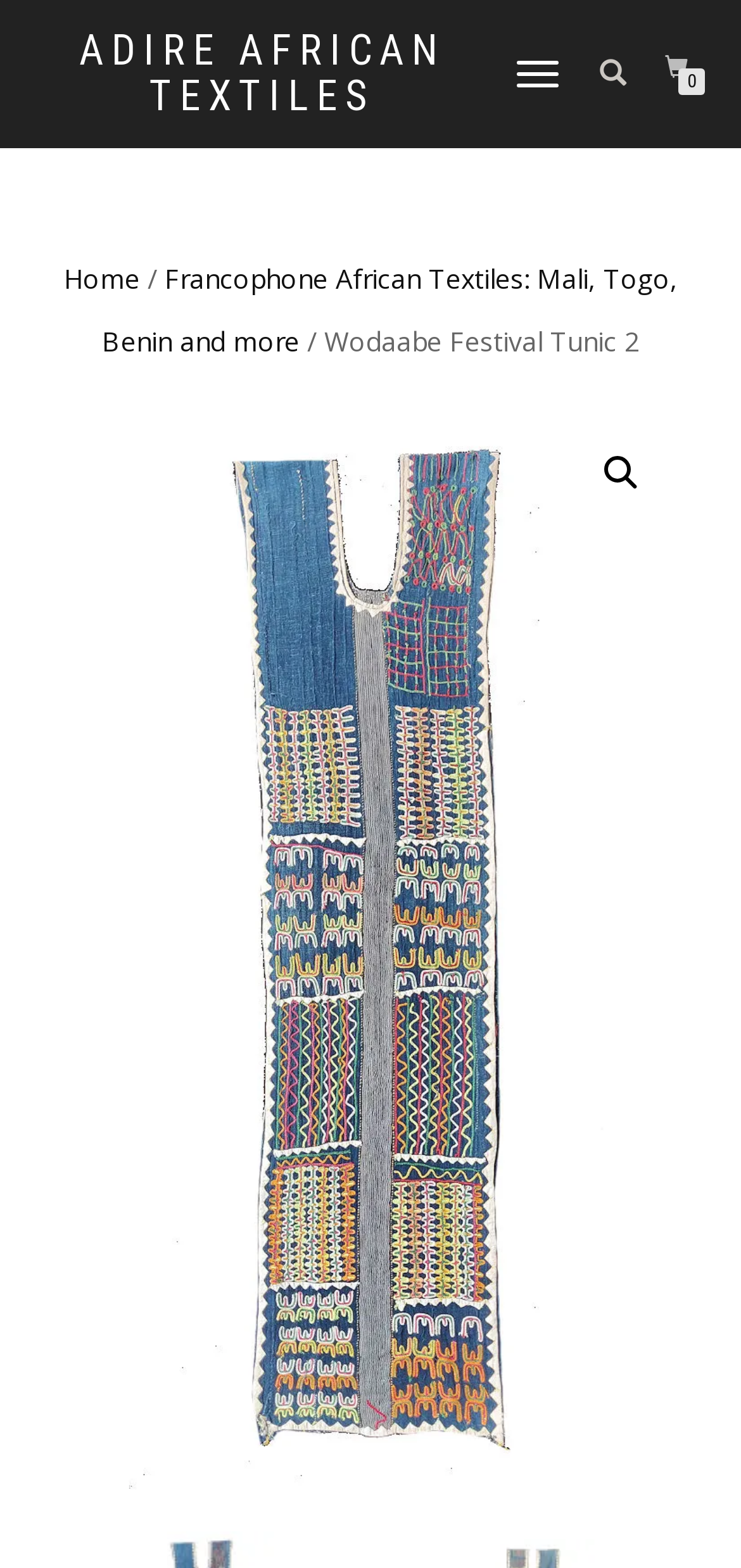What is the purpose of the toggle navigation button?
Please provide a comprehensive answer based on the information in the image.

The 'TOGGLE NAVIGATION' button is located at the top right of the webpage, suggesting that it is used to show or hide the navigation menu. This is a common design pattern in web development, where a toggle button is used to collapse or expand a navigation menu to save screen space.